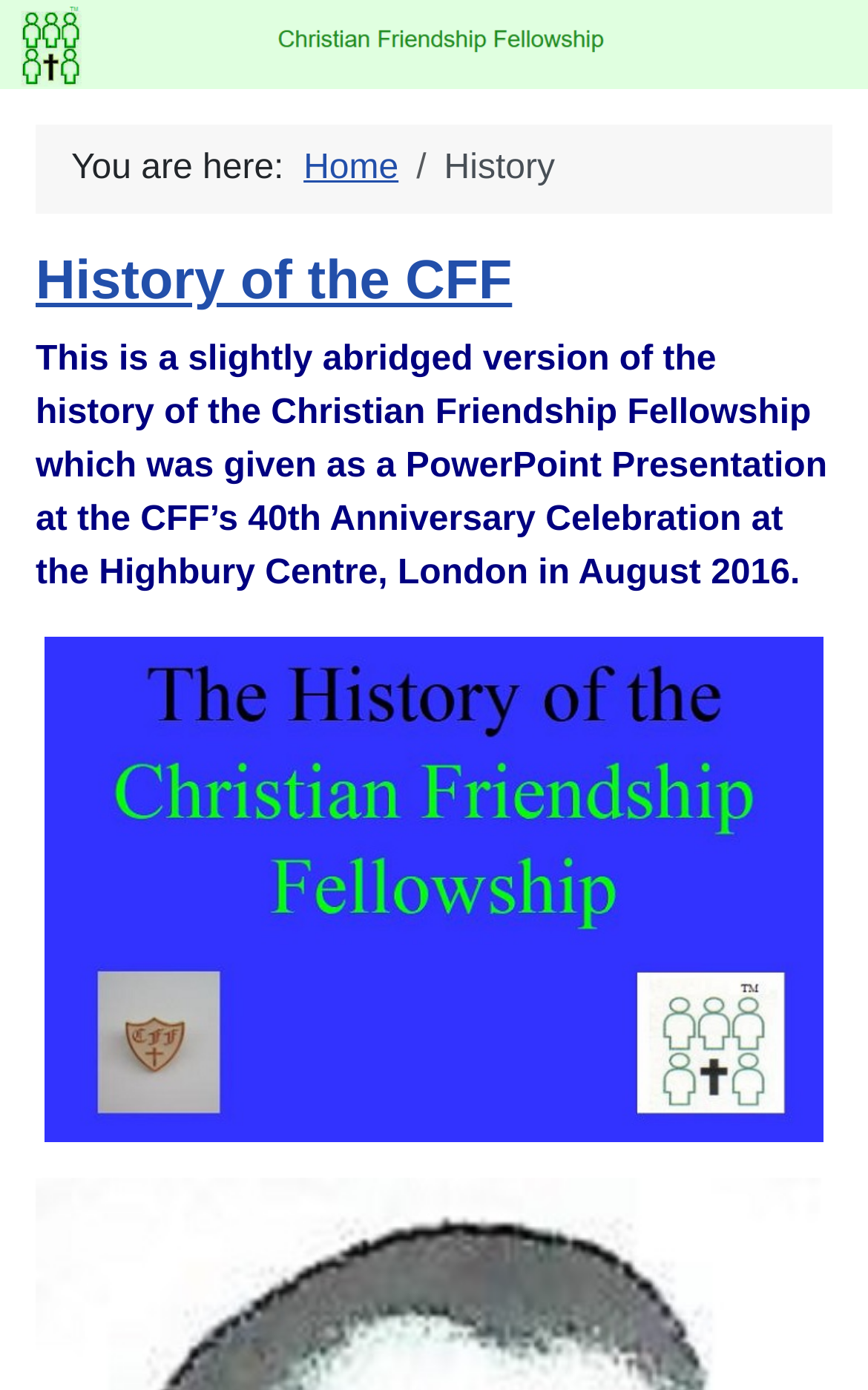Generate a comprehensive description of the webpage content.

The webpage is about the history of the Christian Friendship Fellowship (CFF). At the top, there is a navigation section with breadcrumbs, which includes a "You are here" label, a link to the "Home" page, and a "History" label. Below the navigation section, there is a heading that reads "History of the CFF", which is also a link. 

Underneath the heading, there is a paragraph of text that provides a brief introduction to the history of the CFF. The text explains that the content is an abridged version of a PowerPoint presentation given at the CFF's 40th Anniversary Celebration in 2016. 

To the right of the paragraph, there is a large image that appears to be related to the history of the CFF, as it is labeled "History heading". The image takes up a significant portion of the page, spanning from the middle to the bottom.